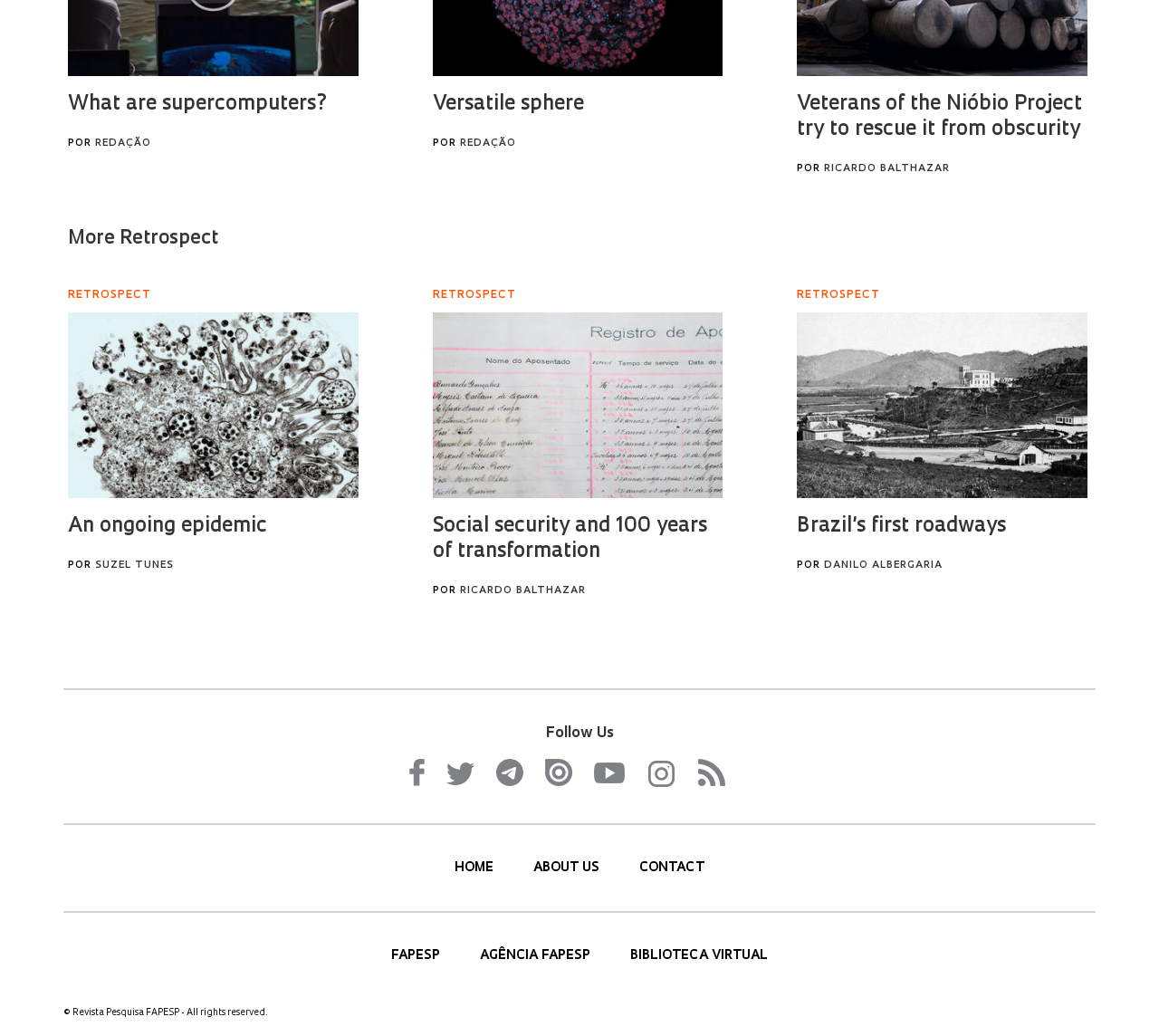What is the name of the virtual library?
Please look at the screenshot and answer in one word or a short phrase.

BIBLIOTECA VIRTUAL